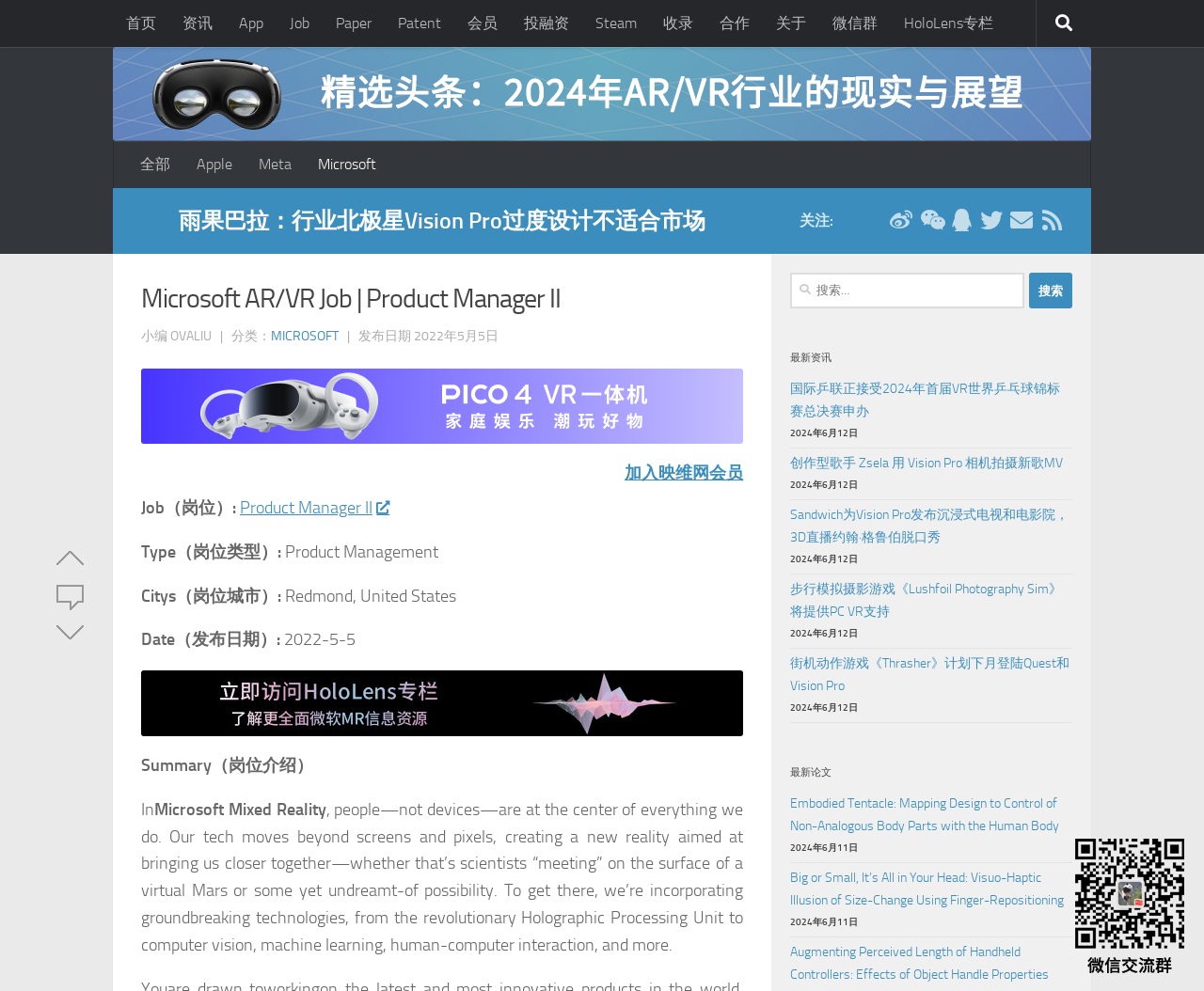What is the type of the job?
Using the visual information, reply with a single word or short phrase.

Product Management